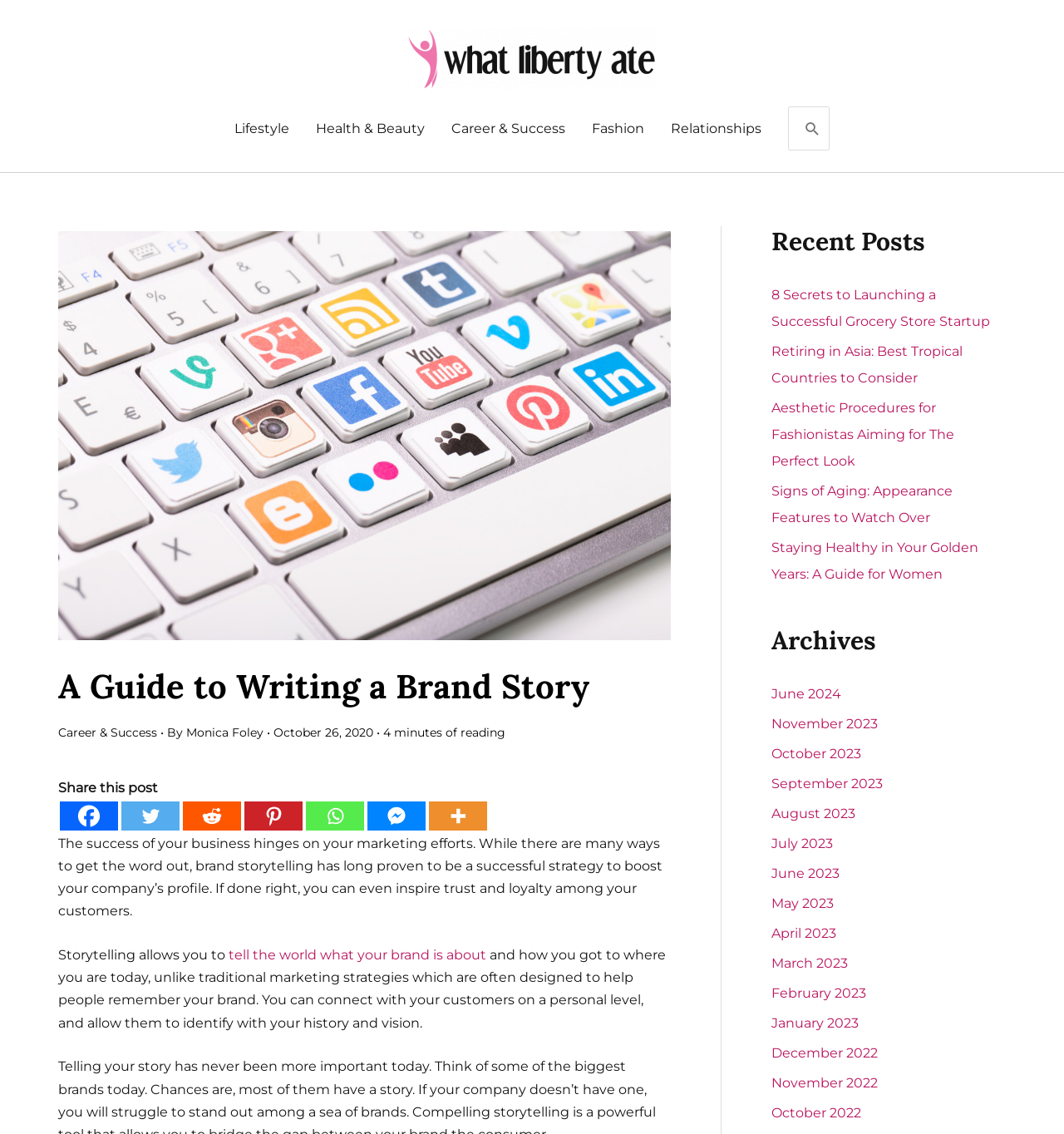What is the date of the article?
Look at the image and provide a detailed response to the question.

I found the date of the article 'October 26, 2020' by looking at the text located below the article title, which indicates the publication date of the article.